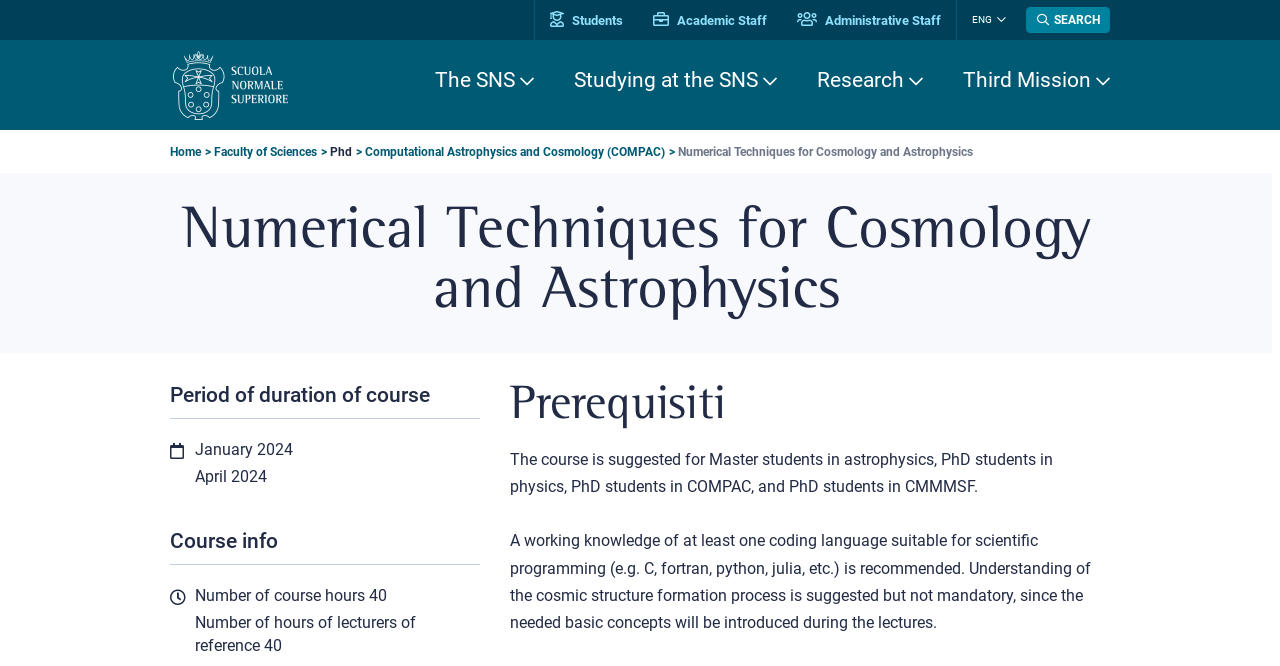Could you specify the bounding box coordinates for the clickable section to complete the following instruction: "Search for a topic"?

[0.802, 0.011, 0.867, 0.05]